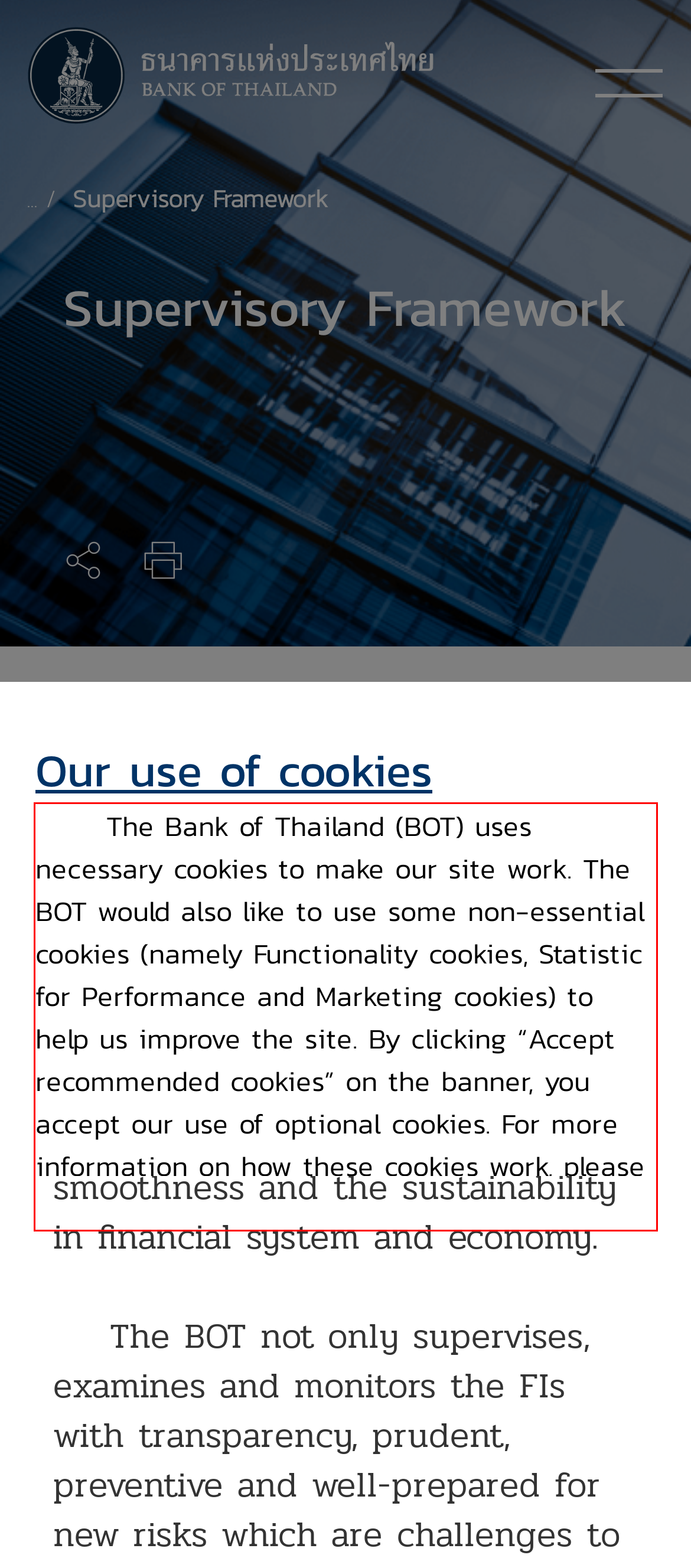Locate the red bounding box in the provided webpage screenshot and use OCR to determine the text content inside it.

The Bank of Thailand (BOT) uses necessary cookies to make our site work. The BOT would also like to use some non-essential cookies (namely Functionality cookies, Statistic for Performance and Marketing cookies) to help us improve the site. By clicking “Accept recommended cookies” on the banner, you accept our use of optional cookies. For more information on how these cookies work, please read our Cookie policy.